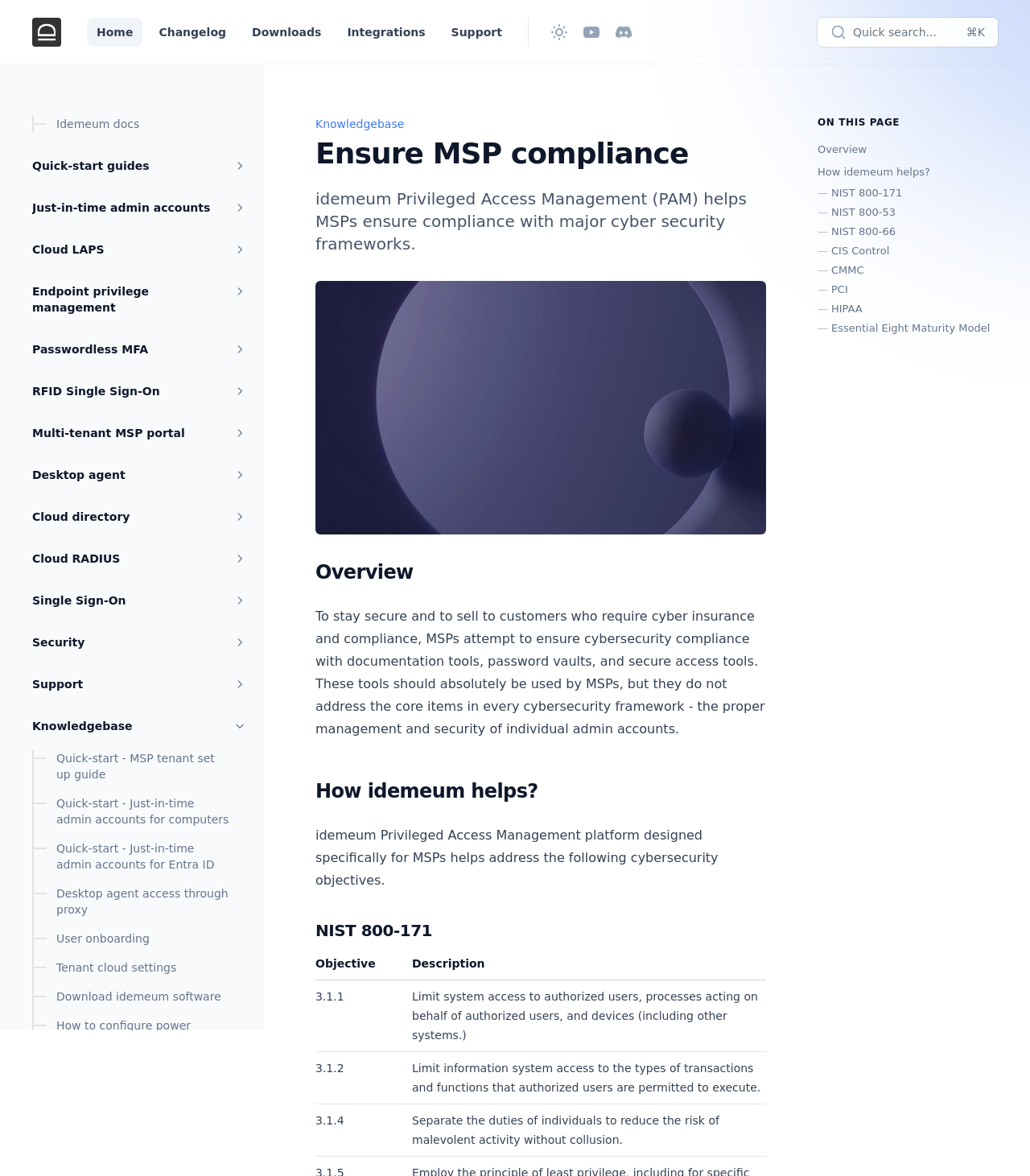Your task is to extract the text of the main heading from the webpage.

Ensure MSP compliance